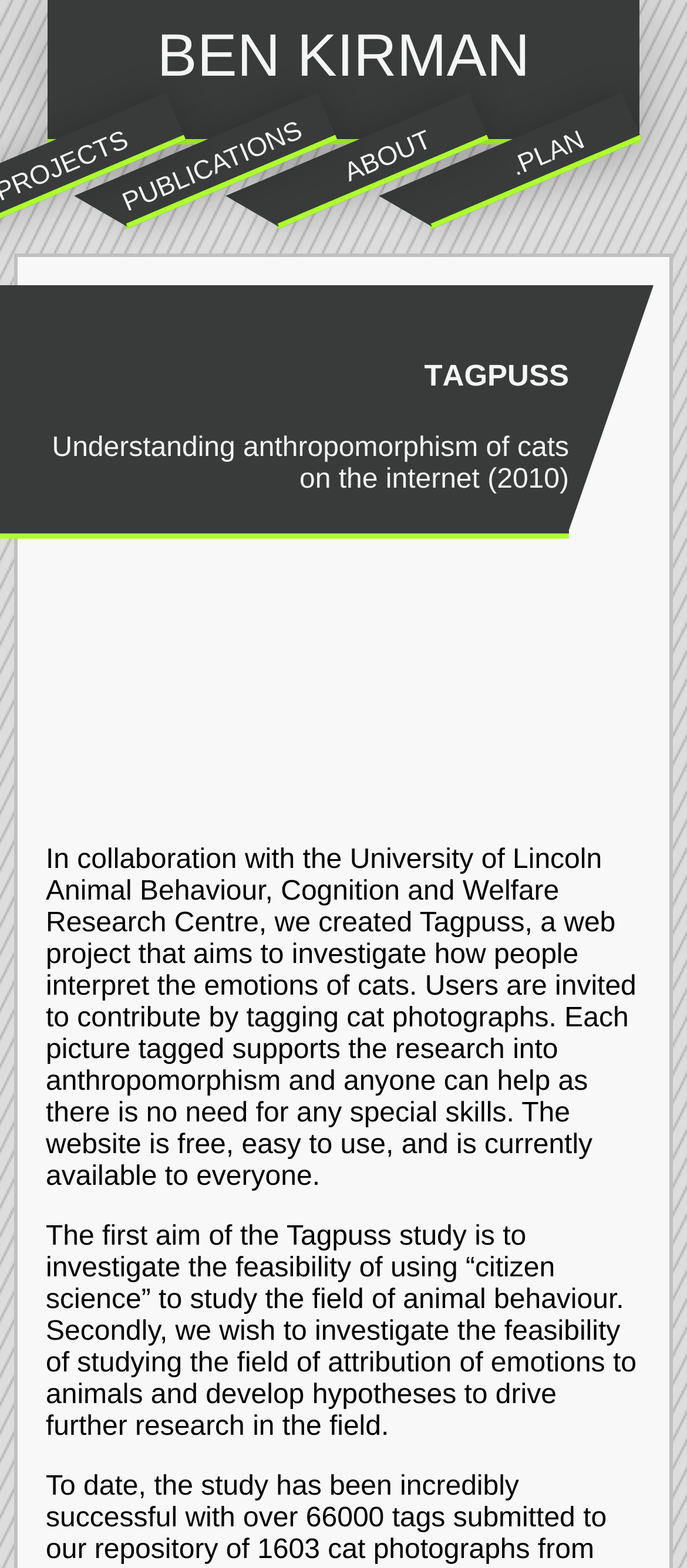Locate the bounding box of the UI element based on this description: "Publications". Provide four float numbers between 0 and 1 as [left, top, right, bottom].

[0.165, 0.072, 0.415, 0.141]